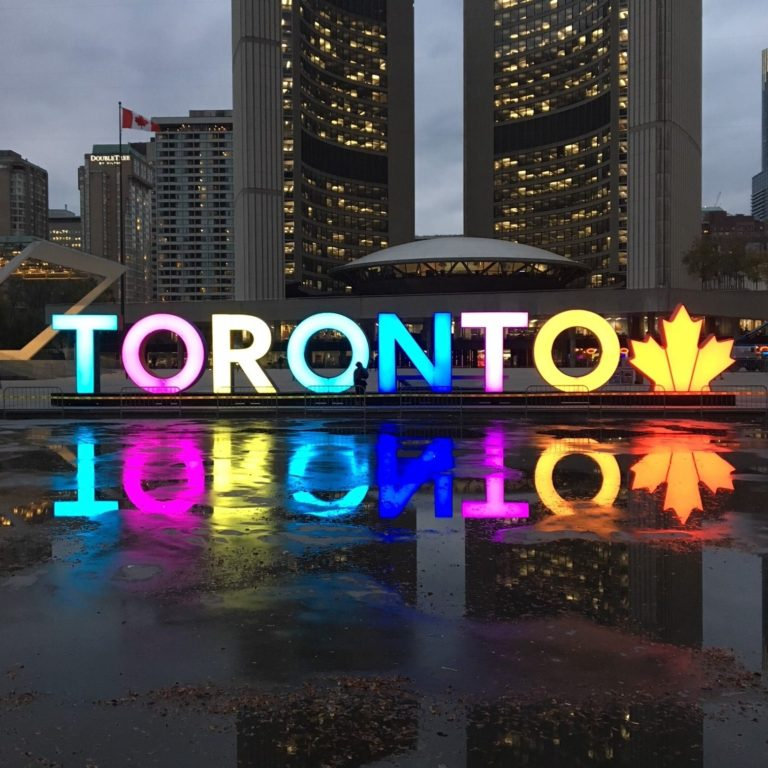What time of day is depicted in the image?
Observe the image and answer the question with a one-word or short phrase response.

Evening